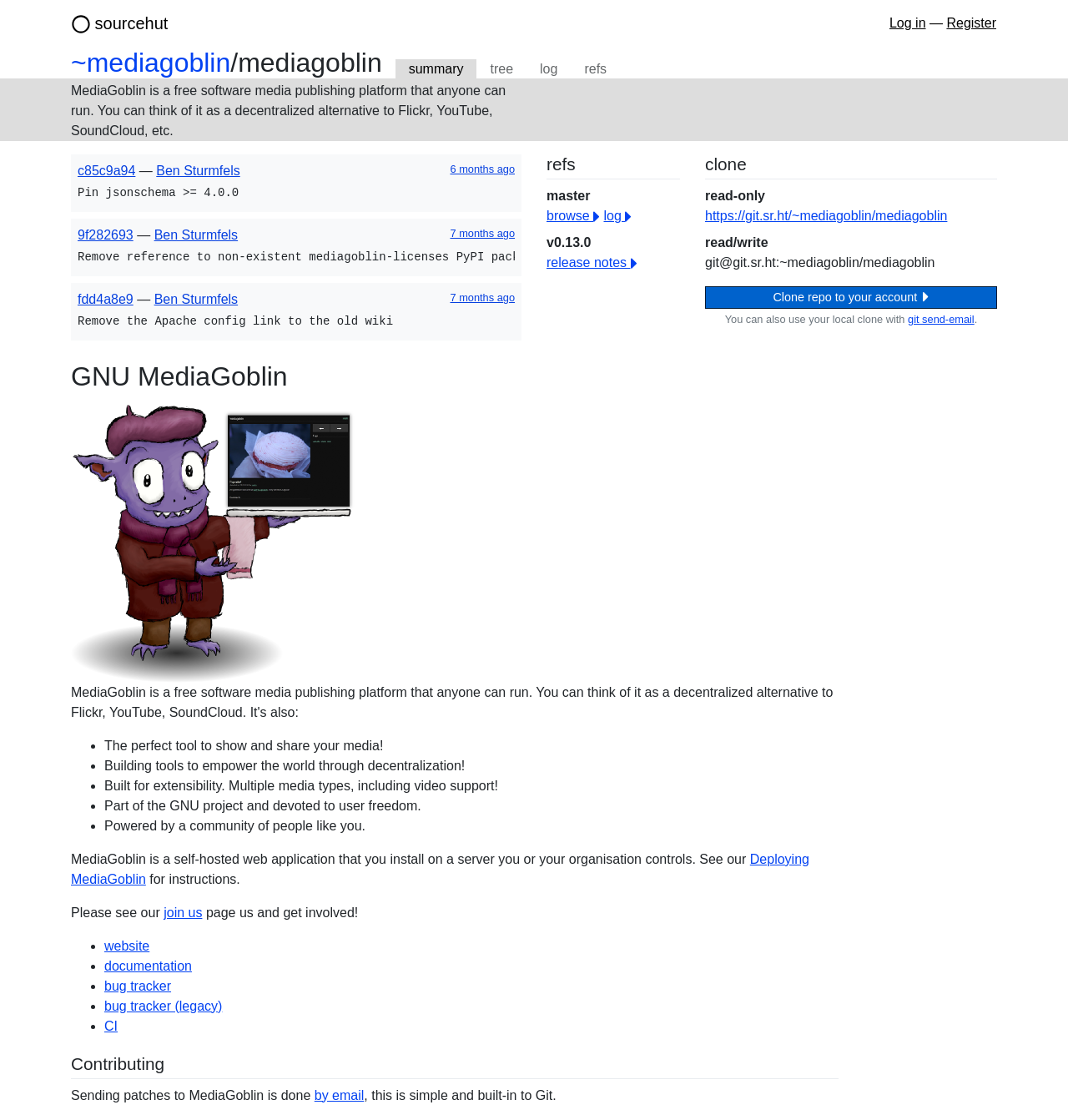What is the name of the person who made the last three commits?
Look at the screenshot and give a one-word or phrase answer.

Ben Sturmfels